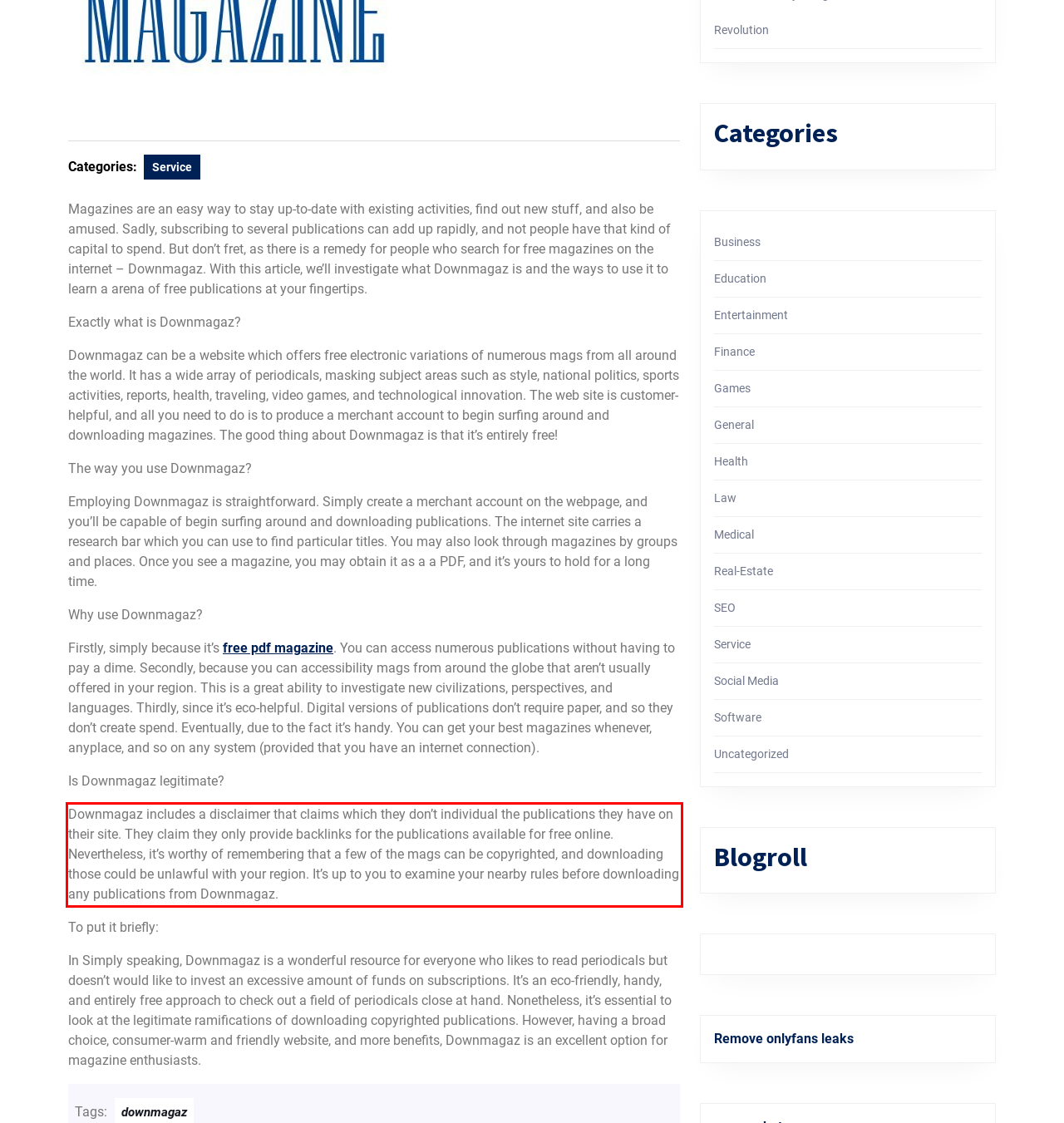Given the screenshot of the webpage, identify the red bounding box, and recognize the text content inside that red bounding box.

Downmagaz includes a disclaimer that claims which they don’t individual the publications they have on their site. They claim they only provide backlinks for the publications available for free online. Nevertheless, it’s worthy of remembering that a few of the mags can be copyrighted, and downloading those could be unlawful with your region. It’s up to you to examine your nearby rules before downloading any publications from Downmagaz.